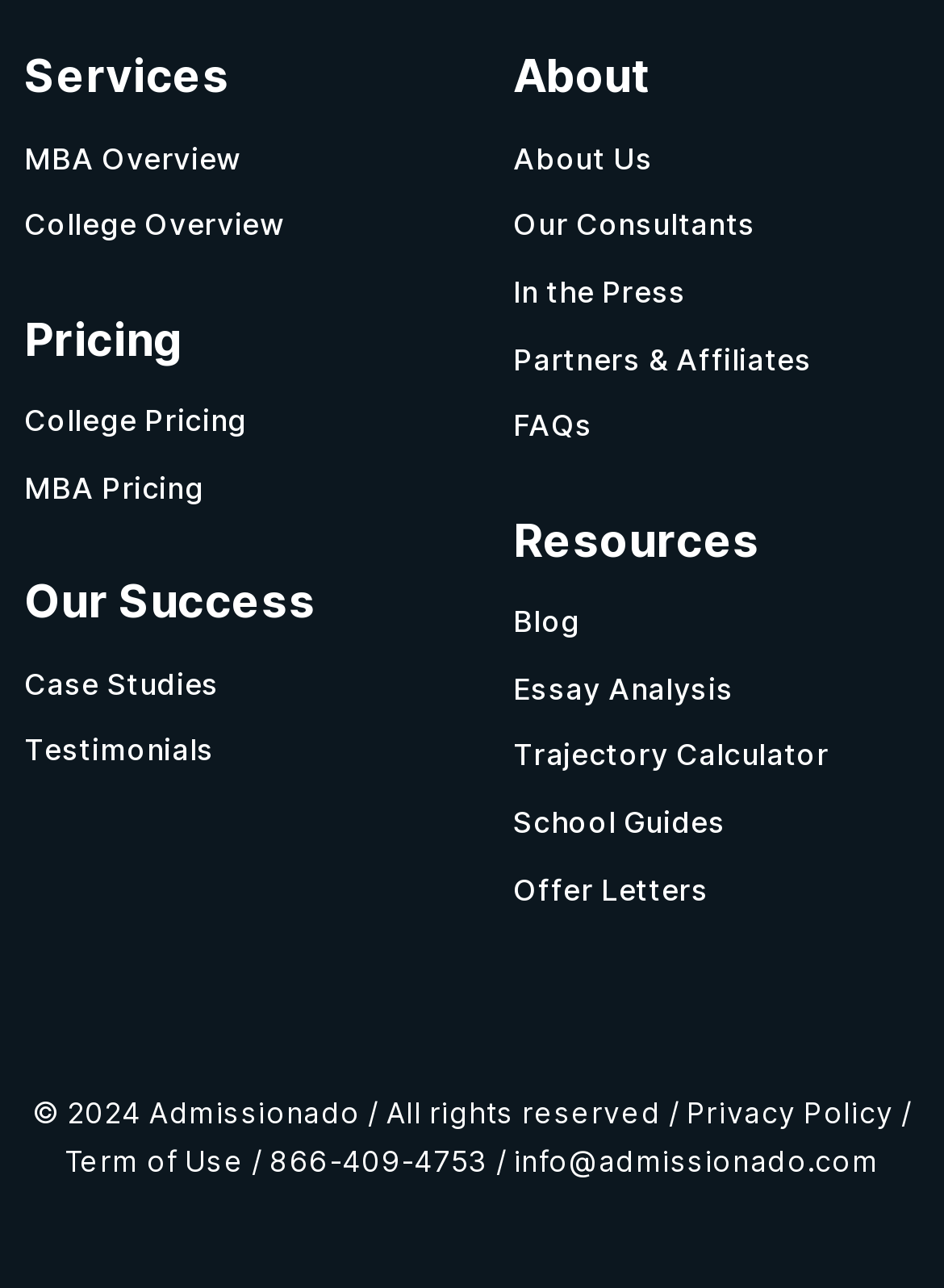Identify the bounding box of the UI element that matches this description: "About Us".

[0.544, 0.098, 0.974, 0.15]